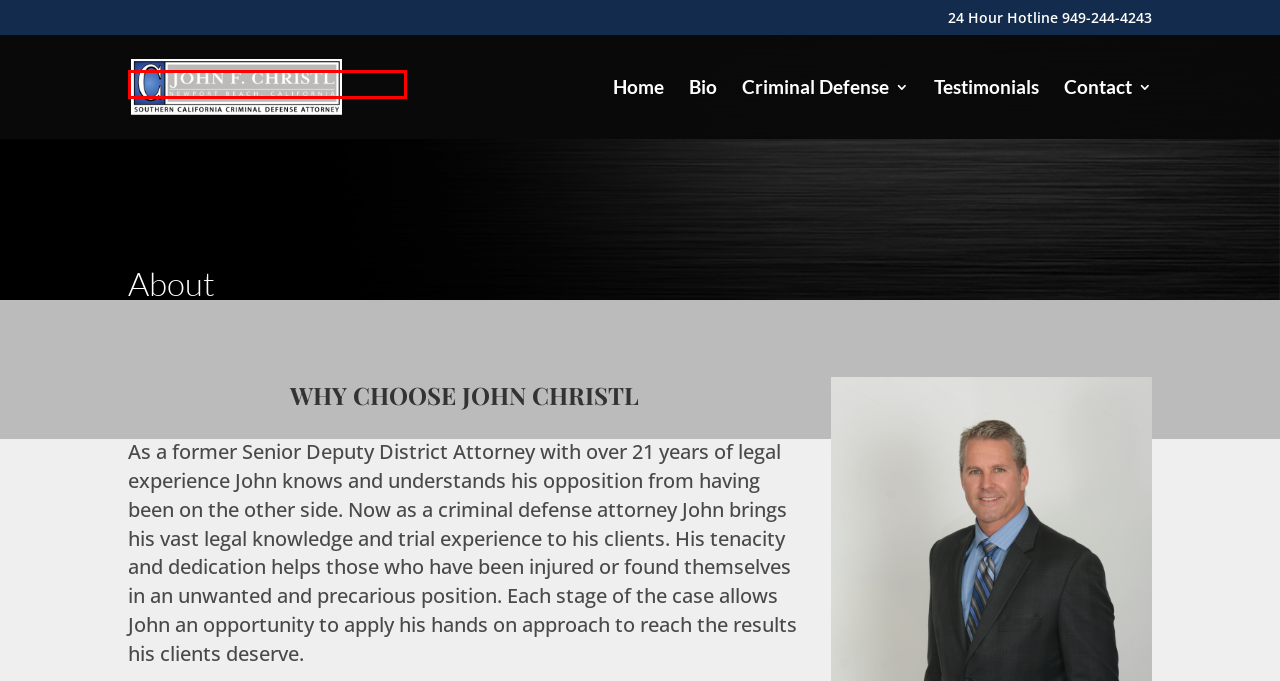You have a screenshot showing a webpage with a red bounding box highlighting an element. Choose the webpage description that best fits the new webpage after clicking the highlighted element. The descriptions are:
A. 5 Star Client Reviews
B. DUI & DWI Defense Attorney: Newport Beach & Irvine, CA
C. Expungement Attorney: Newport Beach & Irvine, CA
D. Orange County Criminal Defense Attorney | Law Office Of John F. Christl Newport Beach, CA
E. Former Orange County Senior Deputy District Attorney
F. Home - Green Pea Design
G. Contact a Criminal Defense Attorney: Irvine, CA
H. Sex Crimes & Rape Defense Attorney: Newport Beach & Irvine, CA: The Law Office of John F. Christl

D